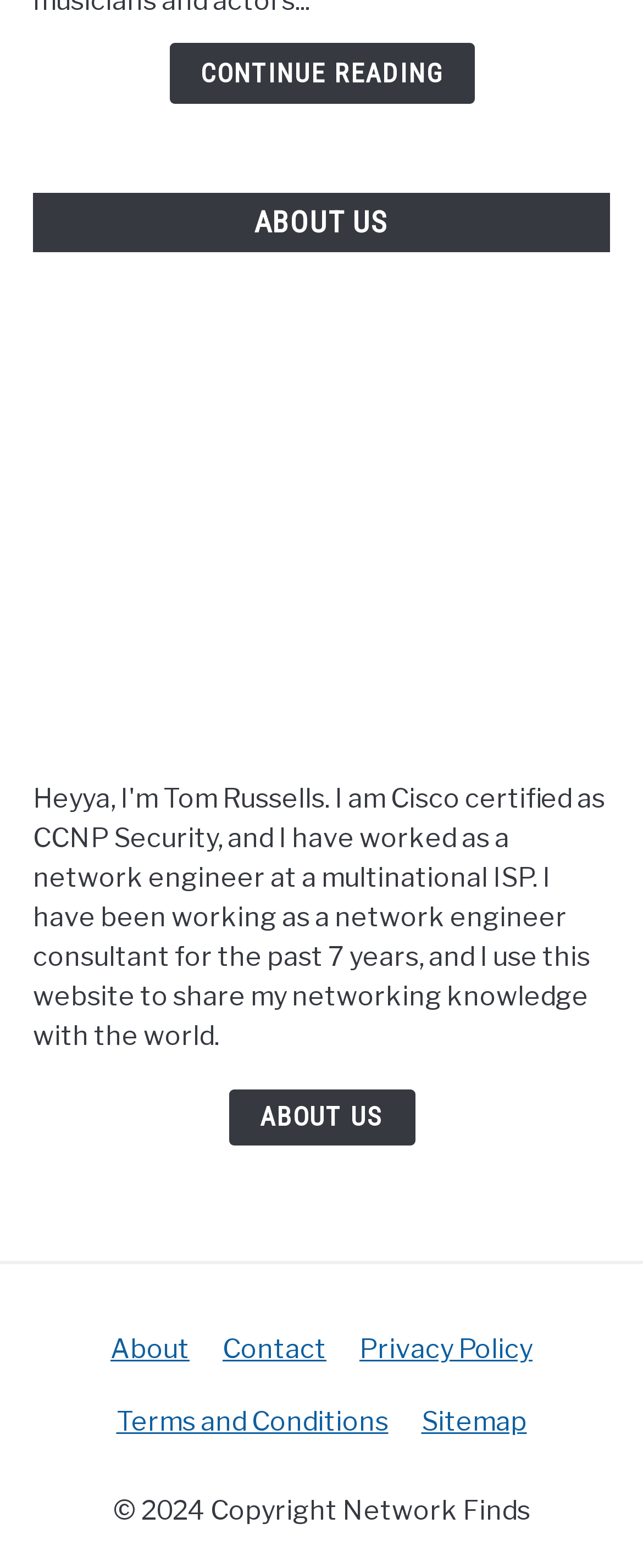What is the purpose of the links at the bottom of the webpage?
Using the image as a reference, answer the question with a short word or phrase.

Navigation